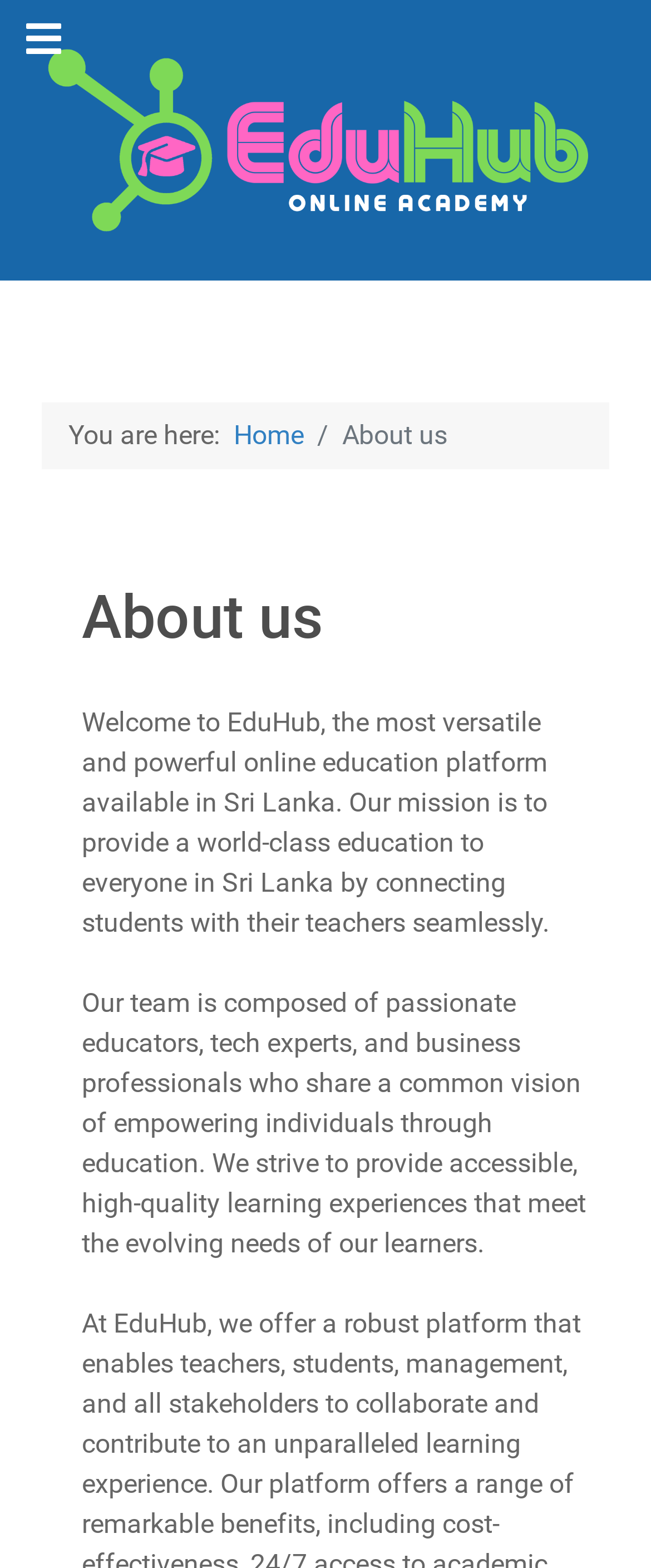Elaborate on the different components and information displayed on the webpage.

The webpage is about EduHub, an online education platform in Sri Lanka. At the top left corner, there is a navigation menu with a link to "EduHub" accompanied by an image of the EduHub logo. Below the logo, there is a breadcrumb navigation section that indicates the current page is "About us" and provides a link to the "Home" page.

The main content of the page is divided into two sections. The first section is headed by a title "About us" and provides a brief introduction to EduHub, stating its mission to provide world-class education to everyone in Sri Lanka by connecting students with their teachers seamlessly.

The second section describes the team behind EduHub, comprising passionate educators, tech experts, and business professionals who share a common vision of empowering individuals through education. This section explains that the team strives to provide accessible, high-quality learning experiences that meet the evolving needs of learners.

There are two paragraphs of text in total, providing a concise overview of EduHub's mission and team.